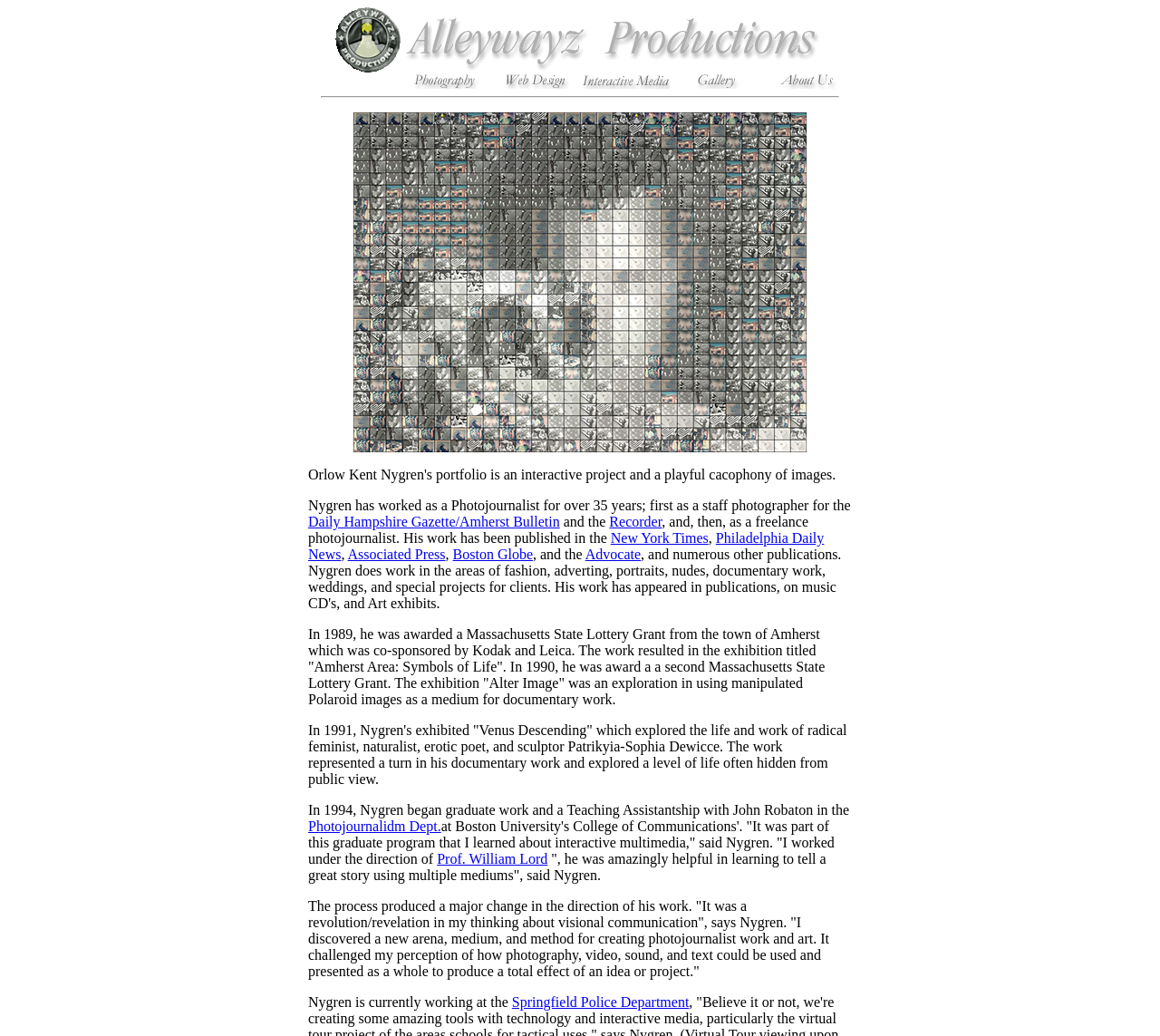Please locate the UI element described by "Associated Press" and provide its bounding box coordinates.

[0.3, 0.528, 0.384, 0.542]